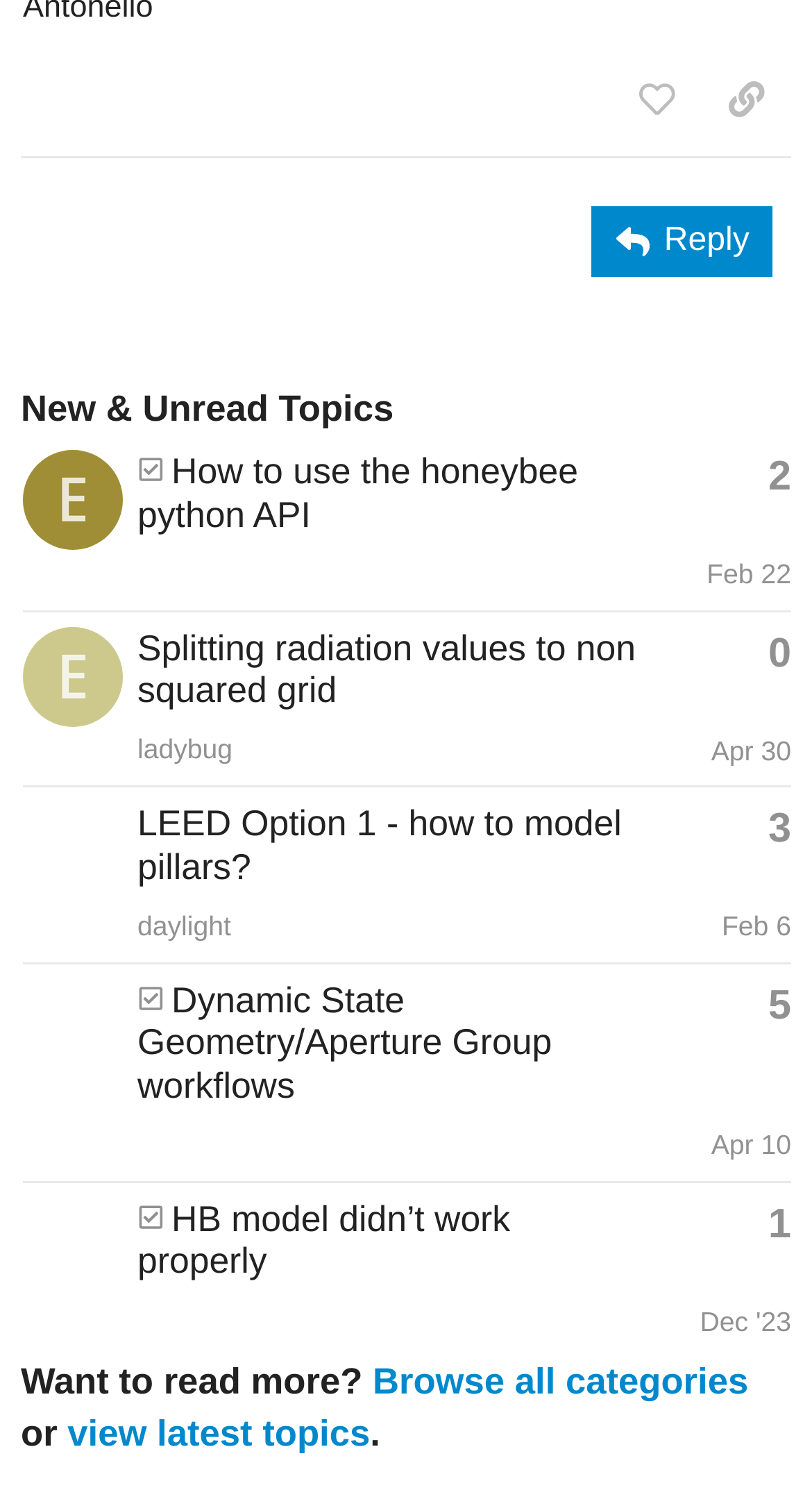Answer the question below using just one word or a short phrase: 
What is the profile name of the latest poster in the third topic?

charlie.brooker